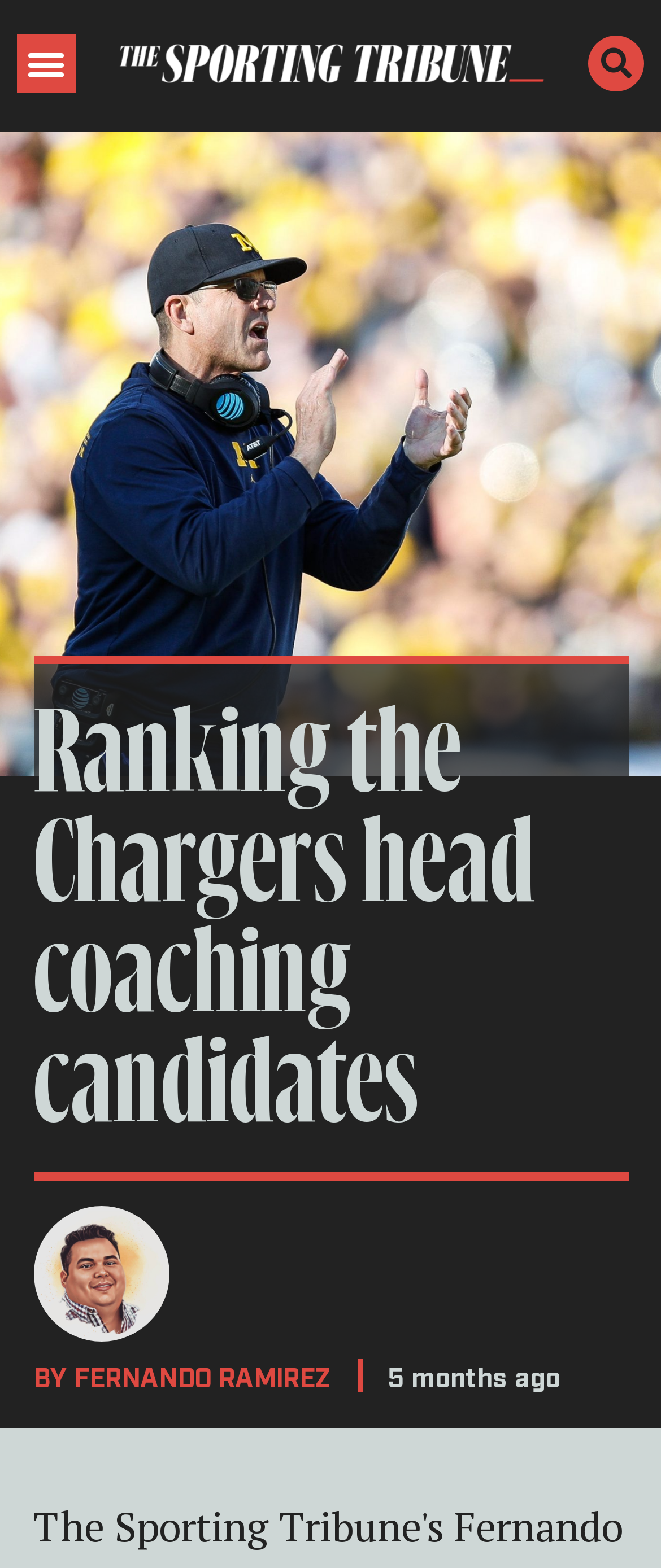Provide the bounding box coordinates of the HTML element this sentence describes: "Durham County". The bounding box coordinates consist of four float numbers between 0 and 1, i.e., [left, top, right, bottom].

None